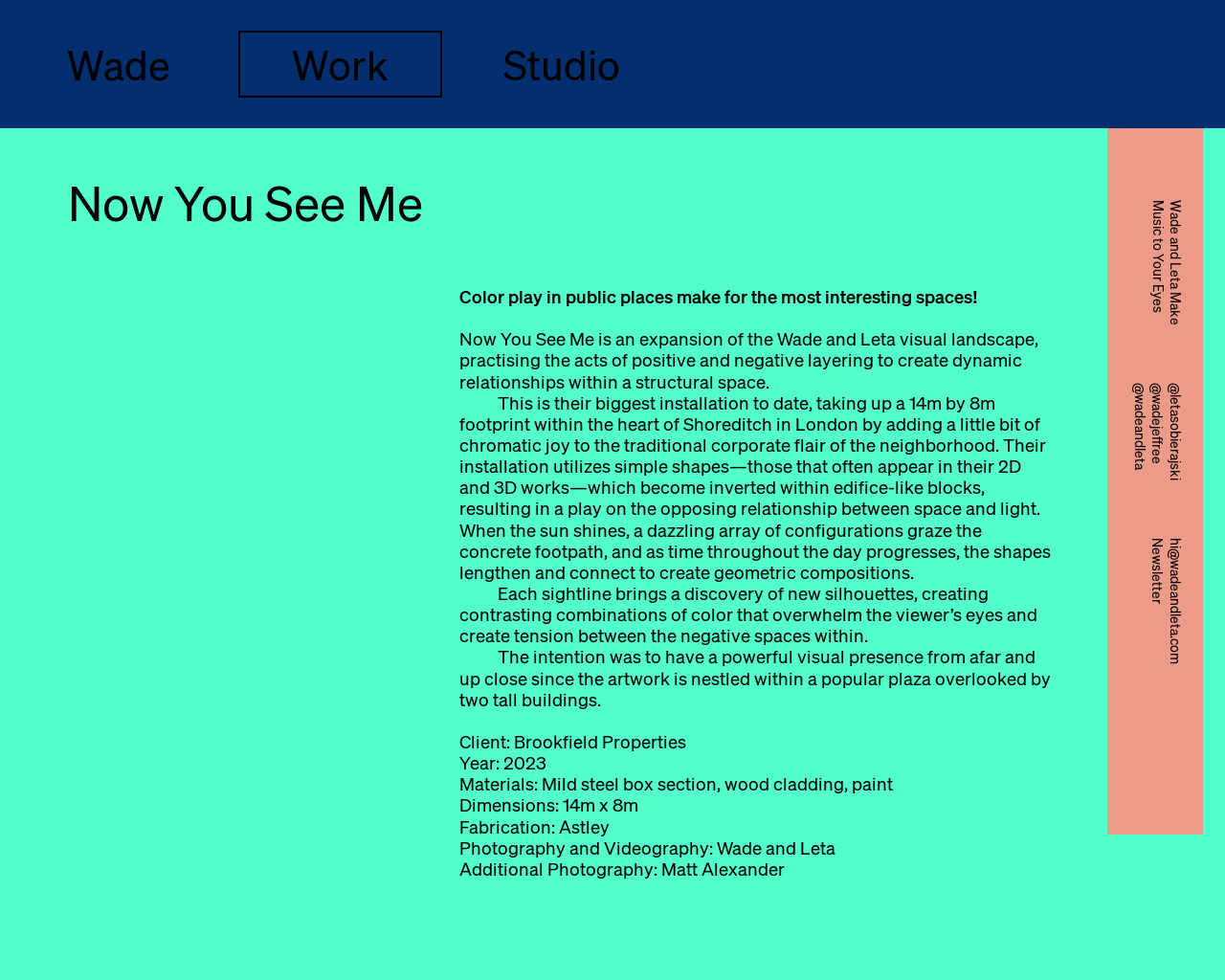Indicate the bounding box coordinates of the element that needs to be clicked to satisfy the following instruction: "Read more about the Now You See Me installation". The coordinates should be four float numbers between 0 and 1, i.e., [left, top, right, bottom].

[0.056, 0.18, 0.722, 0.233]